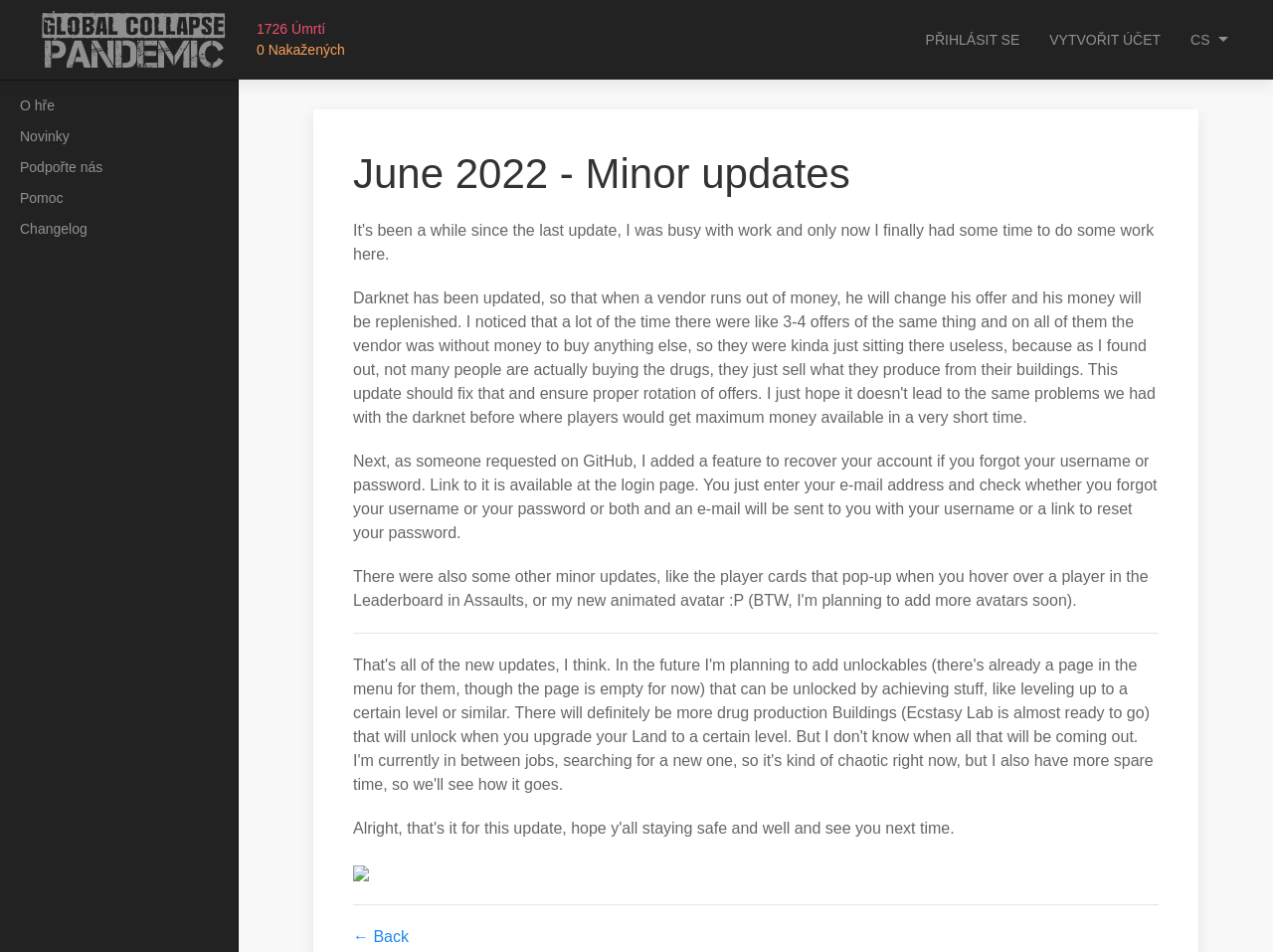Use a single word or phrase to answer the question: What feature was added to the login page?

Account recovery